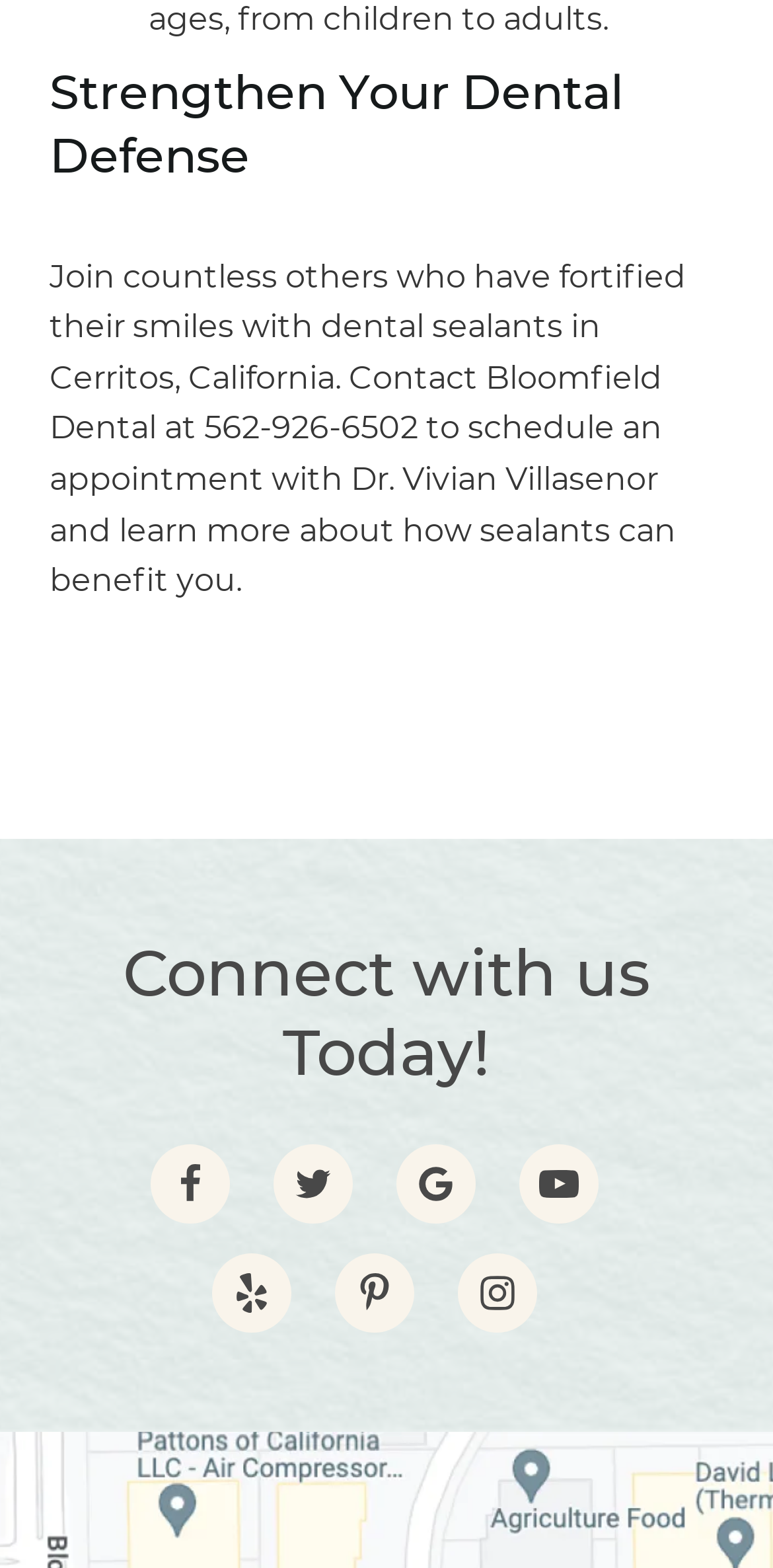What is the location of Bloomfield Dental?
Answer the question with a single word or phrase derived from the image.

Cerritos, California